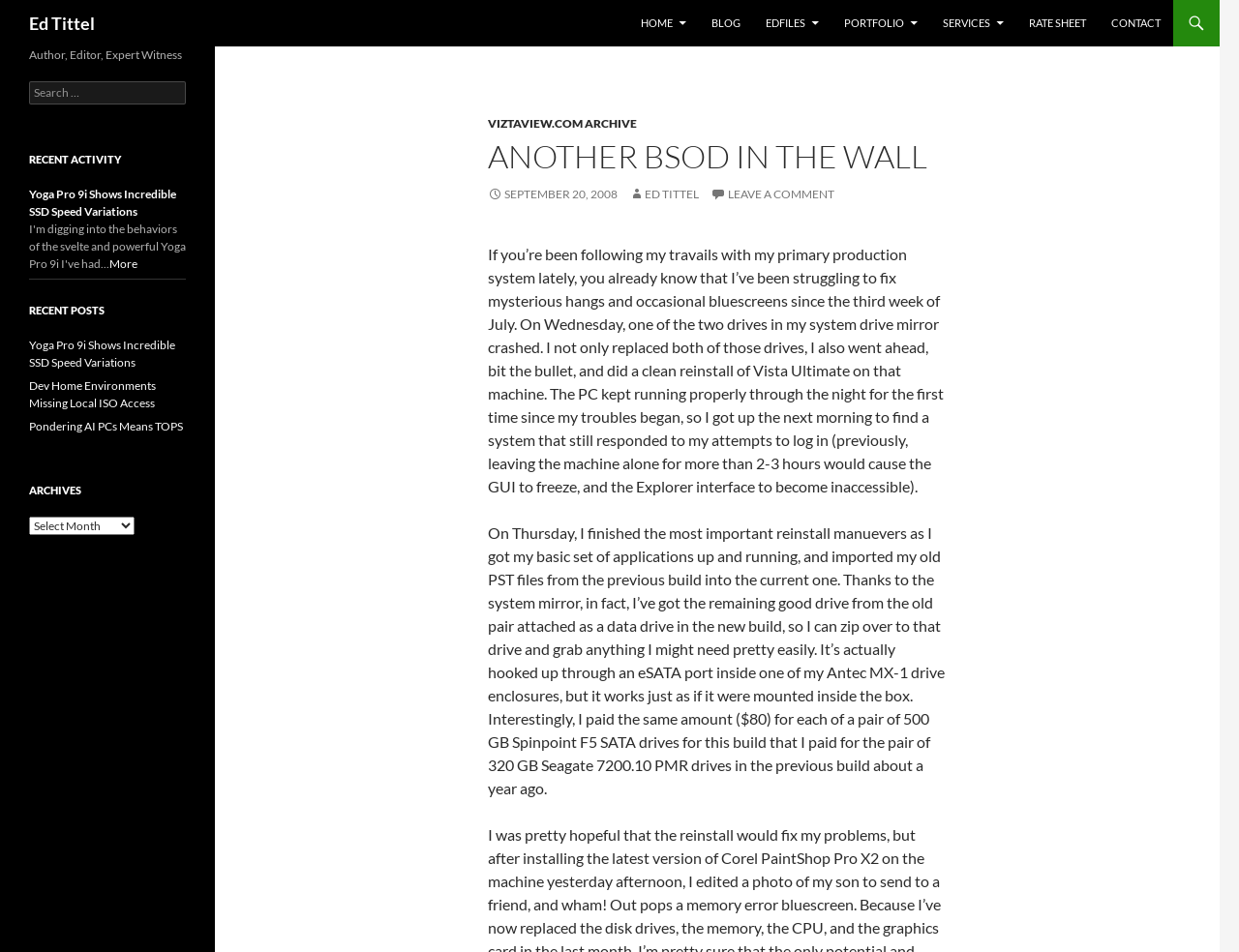Please locate the bounding box coordinates of the element's region that needs to be clicked to follow the instruction: "view blog". The bounding box coordinates should be provided as four float numbers between 0 and 1, i.e., [left, top, right, bottom].

[0.565, 0.0, 0.607, 0.049]